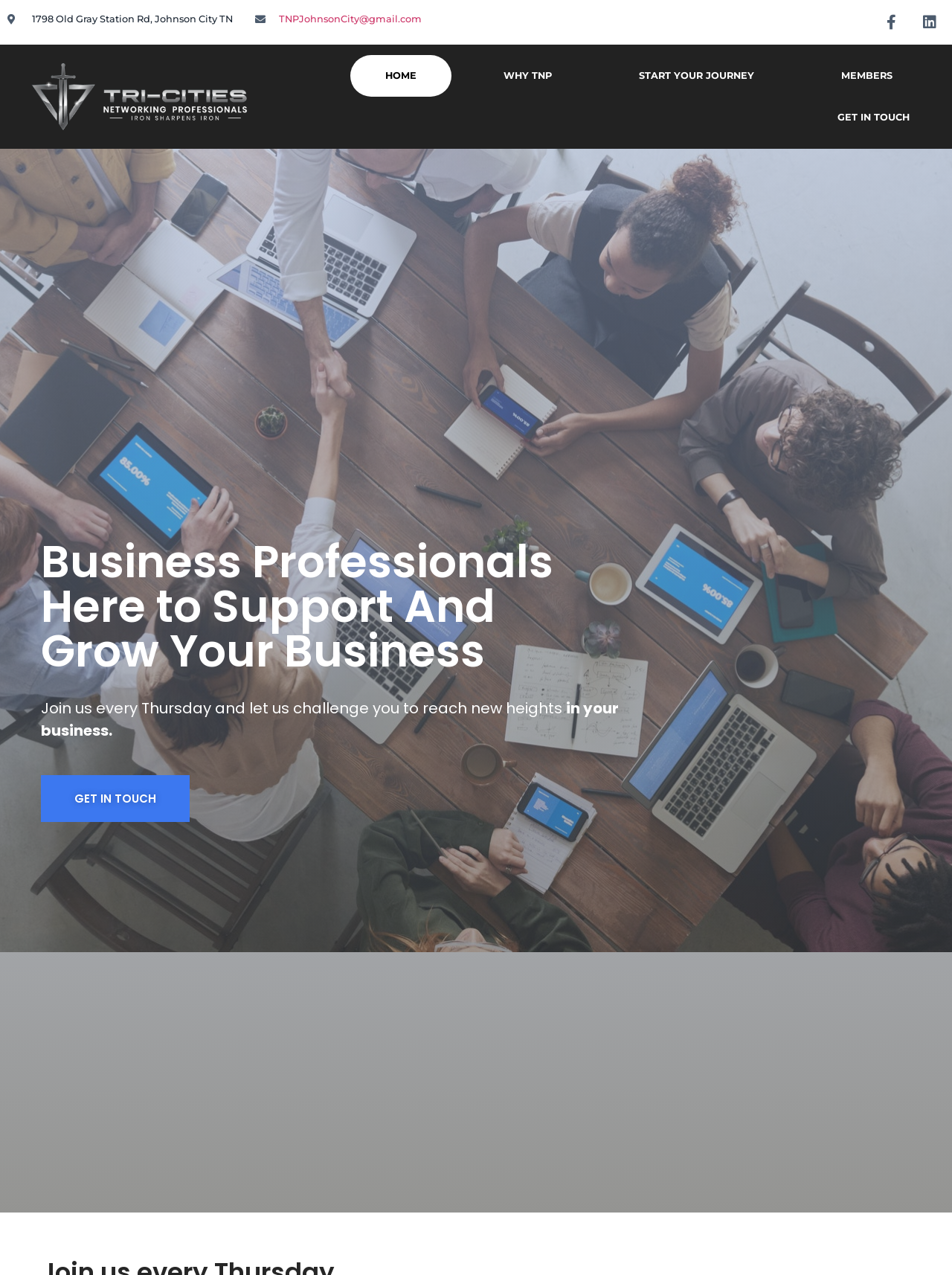Based on the element description, predict the bounding box coordinates (top-left x, top-left y, bottom-right x, bottom-right y) for the UI element in the screenshot: Start Your Journey

[0.634, 0.043, 0.829, 0.076]